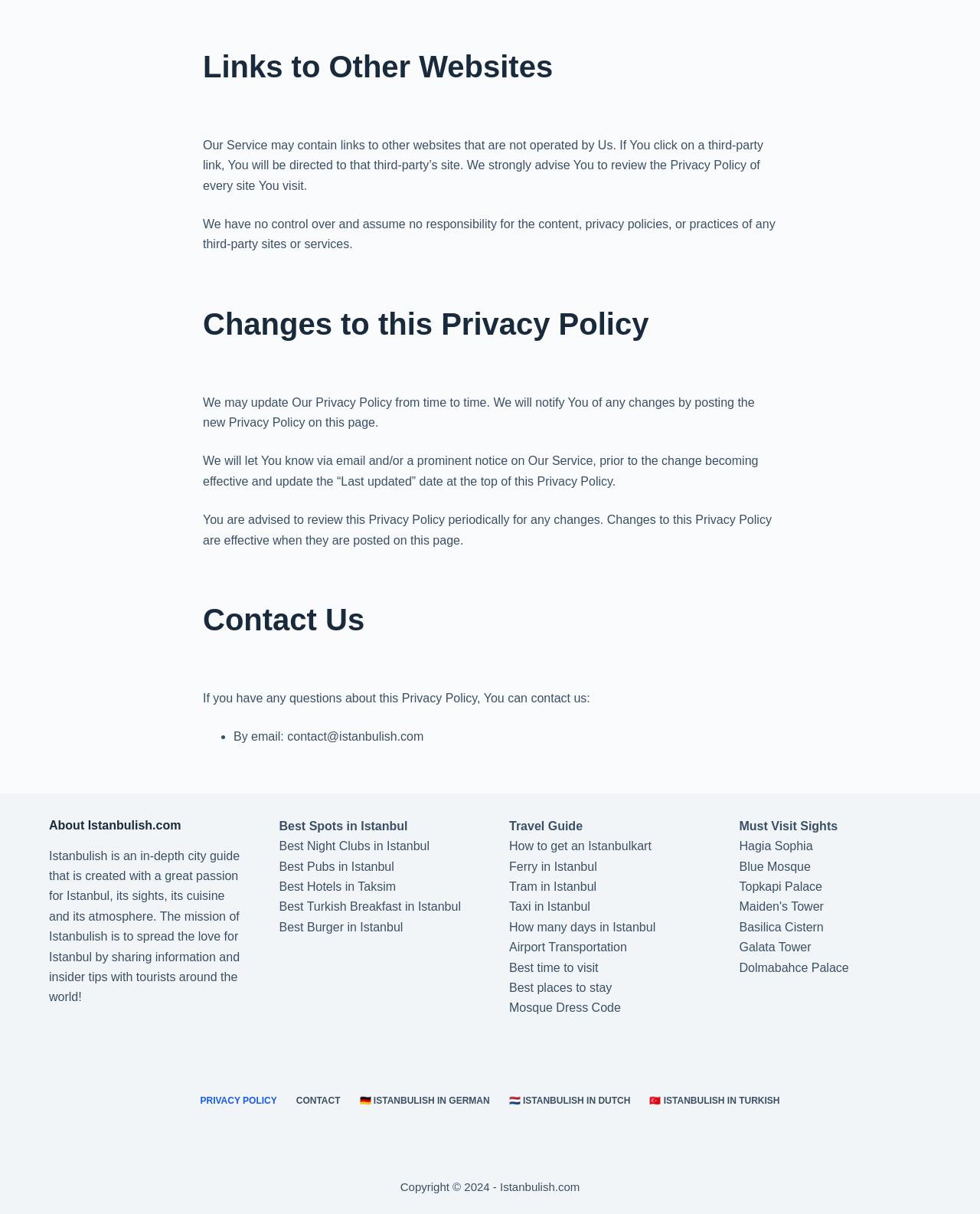Review the image closely and give a comprehensive answer to the question: What type of content does Istanbulish.com provide?

Istanbulish.com provides a travel guide with information on best spots, travel tips, and insider knowledge about Istanbul, including links to articles on topics such as how to get an Istanbulkart, ferry in Istanbul, and best time to visit.